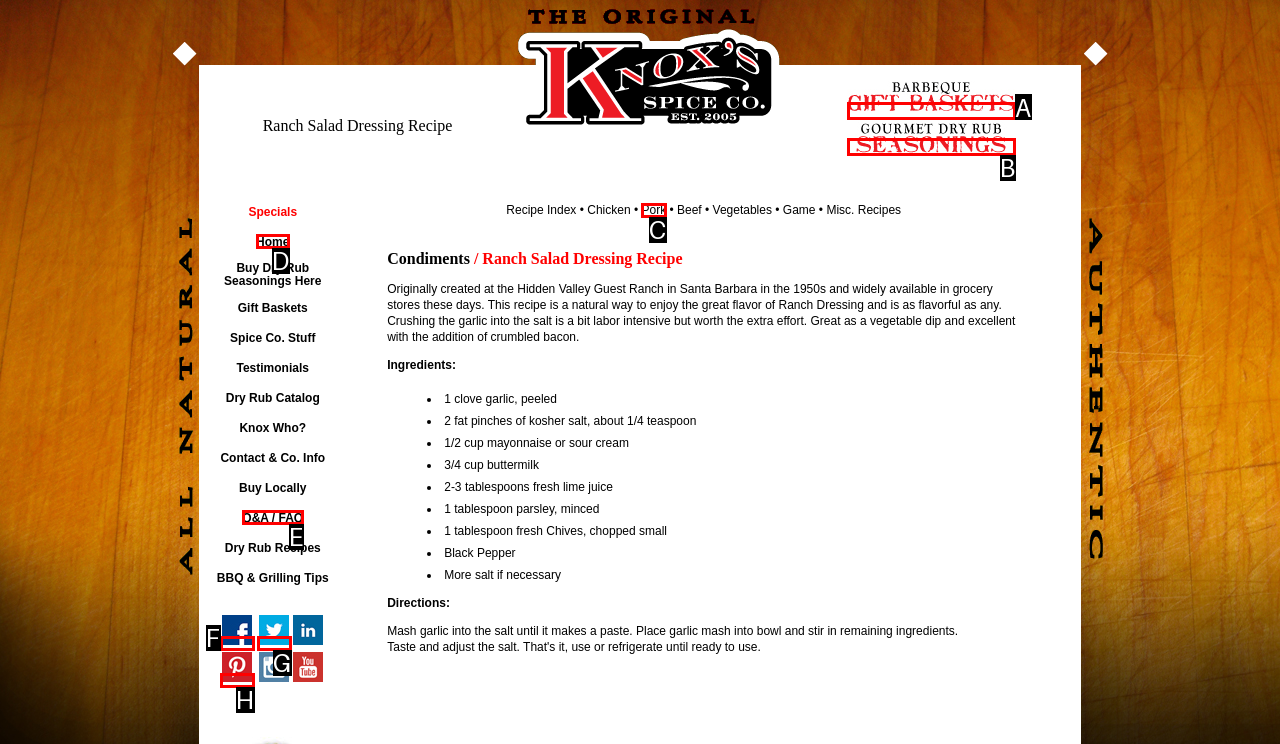Select the appropriate HTML element to click on to finish the task: Buy 'meat seasoning gift baskets and sets'.
Answer with the letter corresponding to the selected option.

A